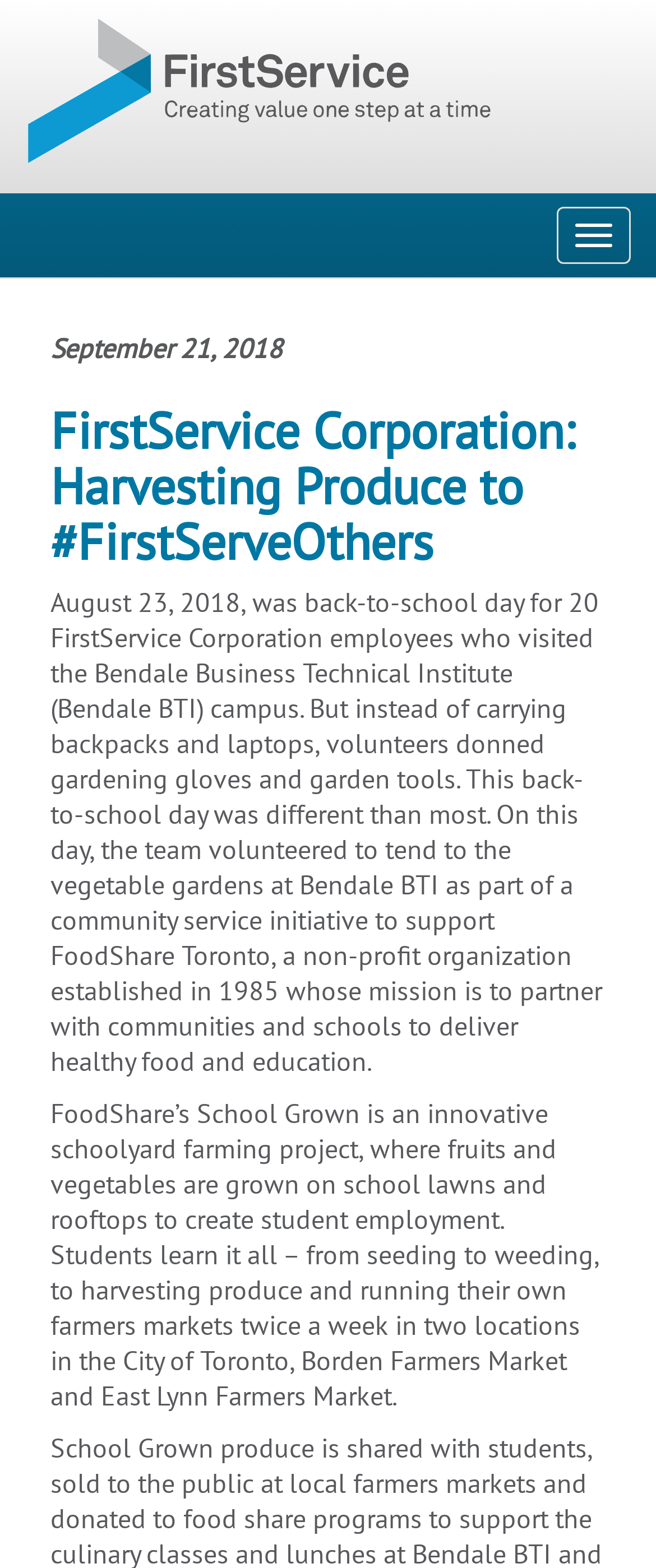Refer to the image and provide an in-depth answer to the question:
How many FirstService Corporation employees volunteered?

The webpage states that on August 23, 2018, 20 FirstService Corporation employees visited the Bendale Business Technical Institute (Bendale BTI) campus to volunteer for the community service initiative.